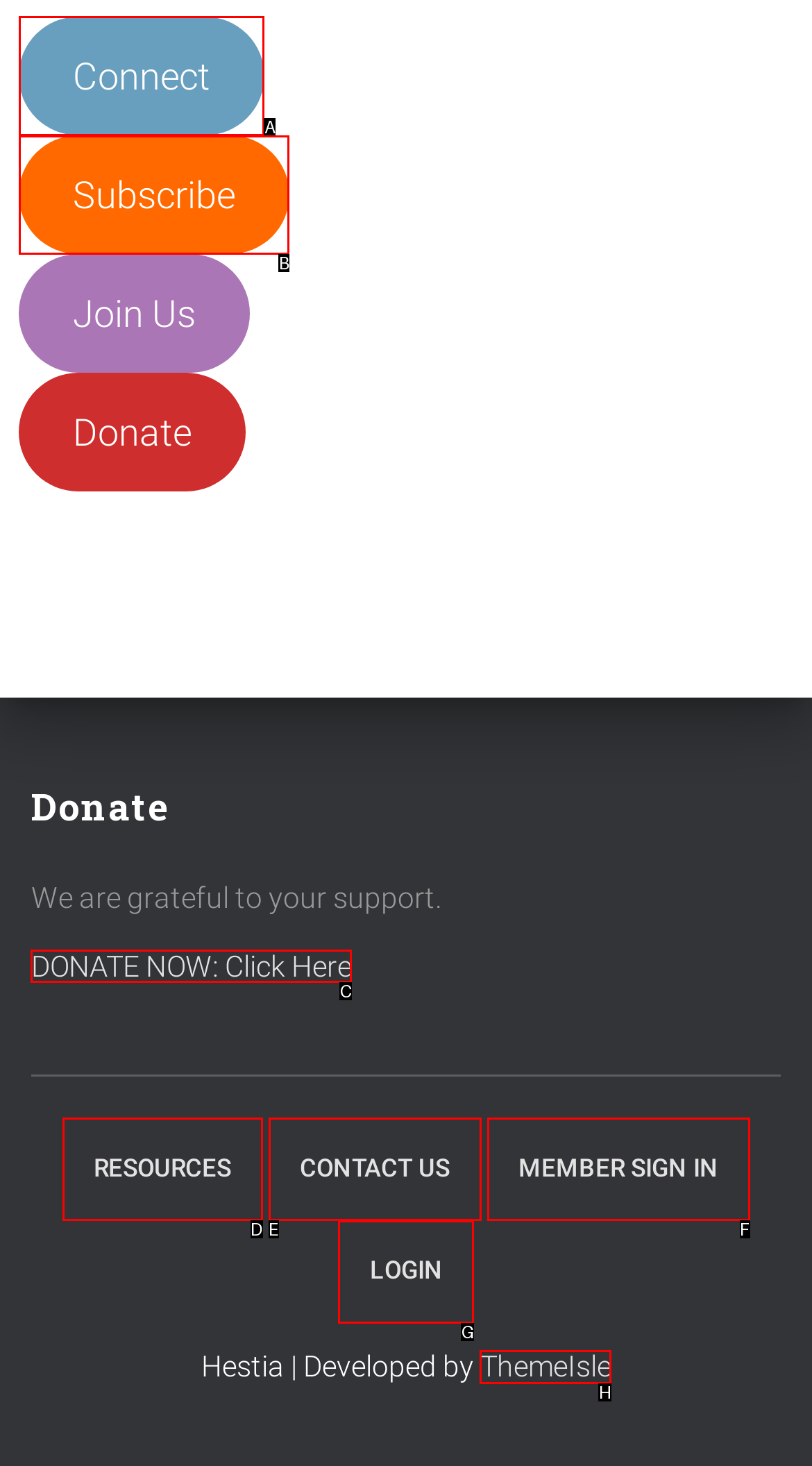Tell me which letter corresponds to the UI element that will allow you to Click on the 'Donate Now' button. Answer with the letter directly.

C